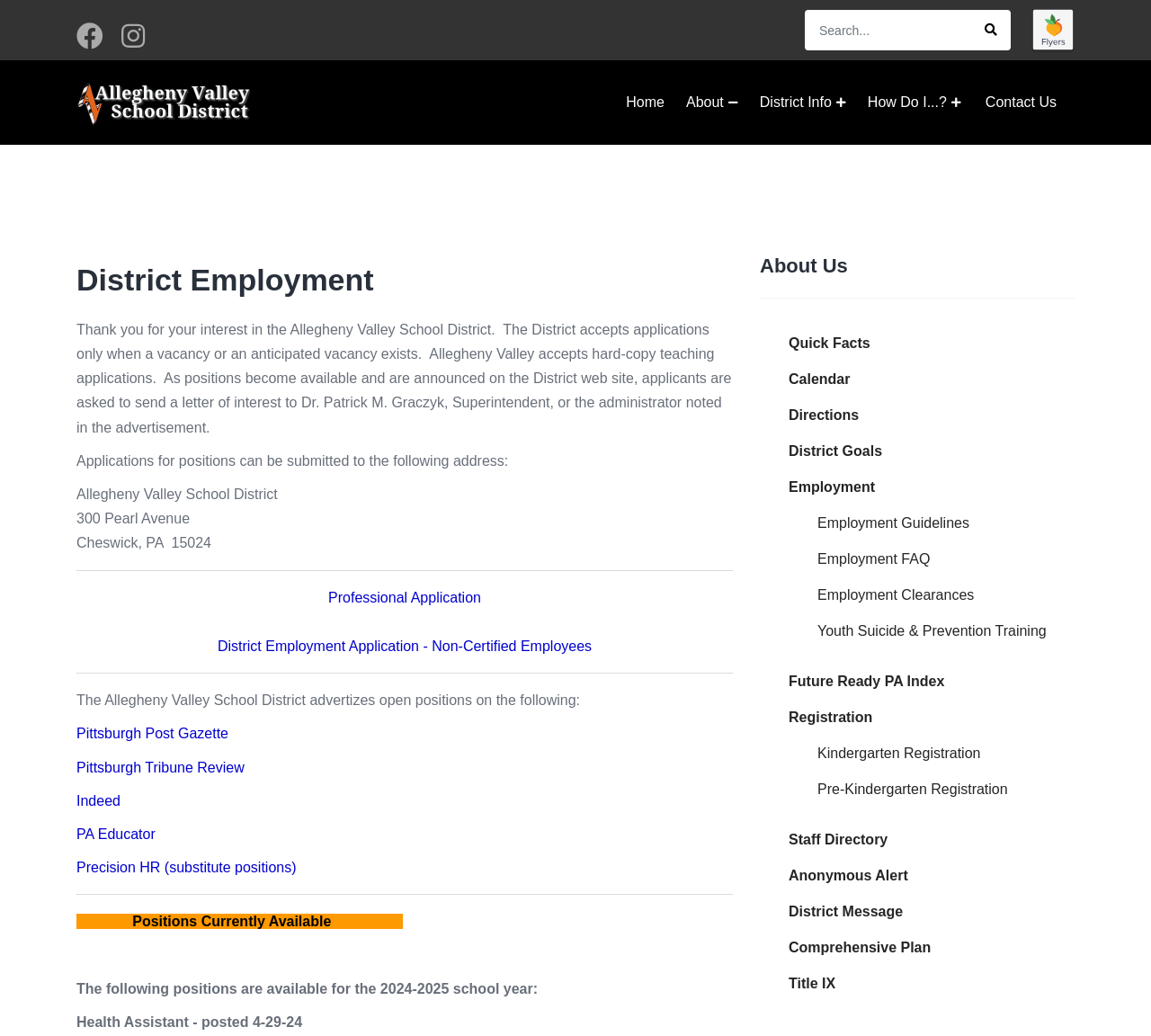Identify the bounding box coordinates of the clickable region necessary to fulfill the following instruction: "View District Employment Application - Non-Certified Employees". The bounding box coordinates should be four float numbers between 0 and 1, i.e., [left, top, right, bottom].

[0.189, 0.616, 0.514, 0.631]